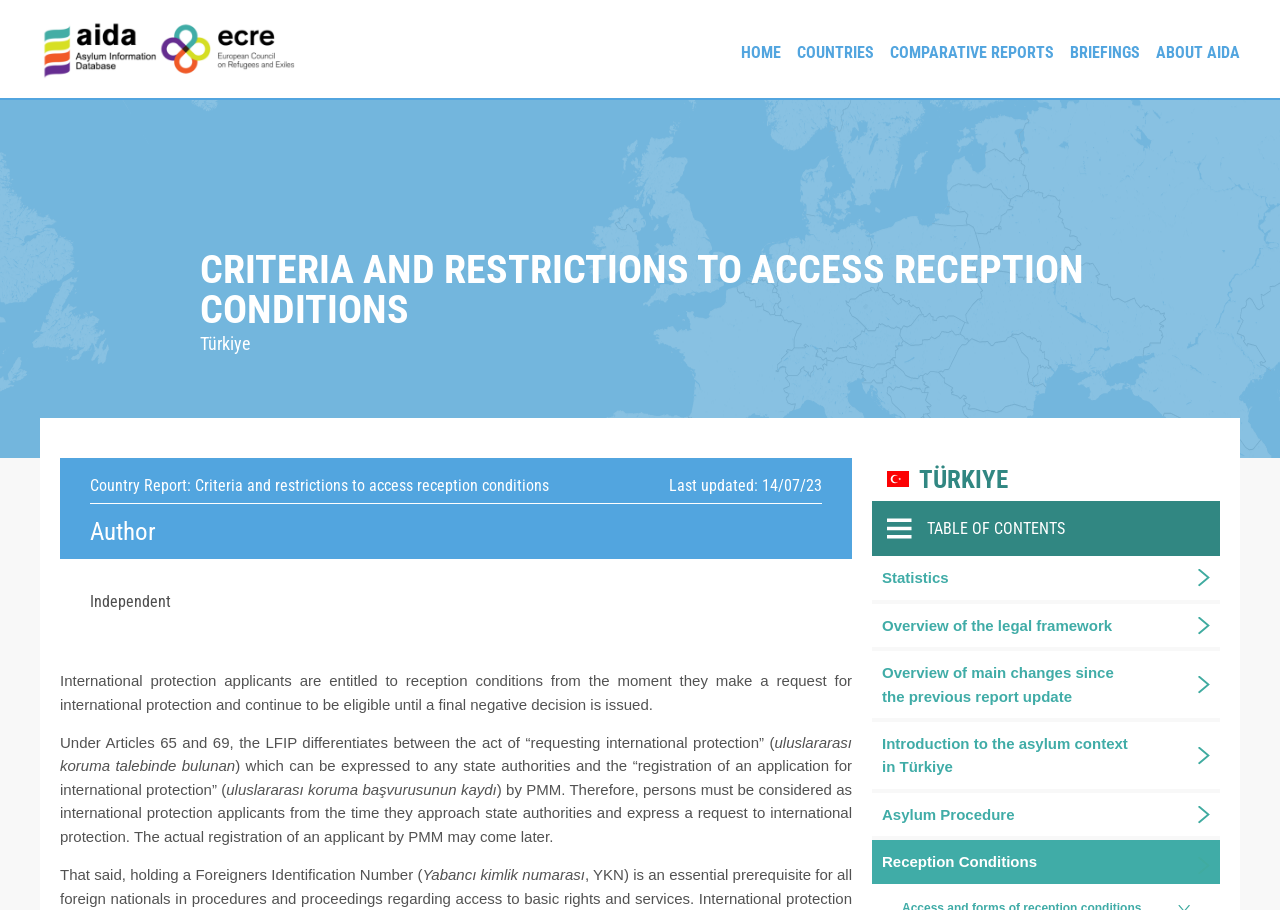Please give a concise answer to this question using a single word or phrase: 
What is the type of report being referred to?

Country Report